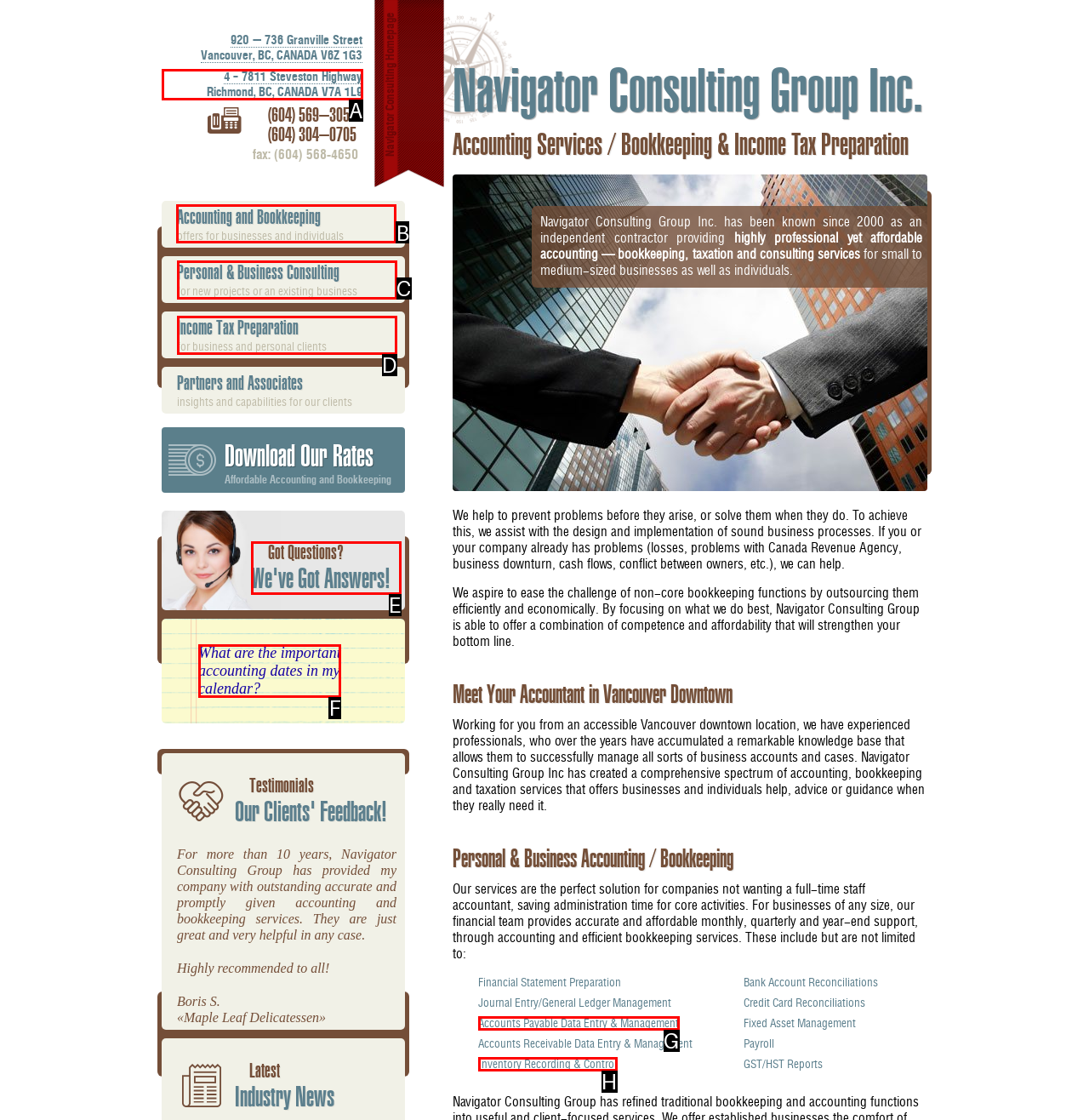Tell me which option I should click to complete the following task: Learn about accounting and bookkeeping services
Answer with the option's letter from the given choices directly.

B